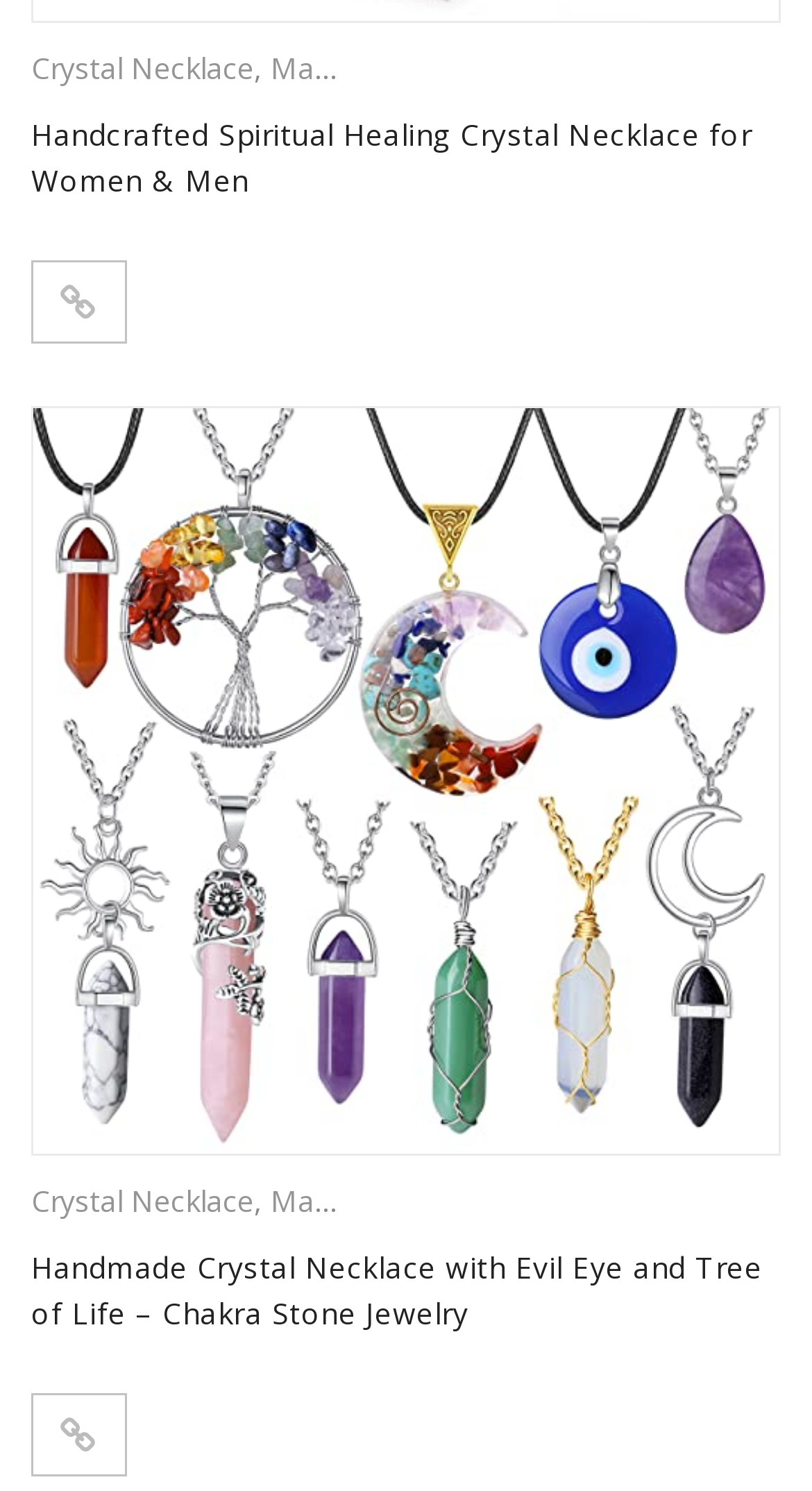Respond to the following question using a concise word or phrase: 
What is the material of the first product?

Crystal